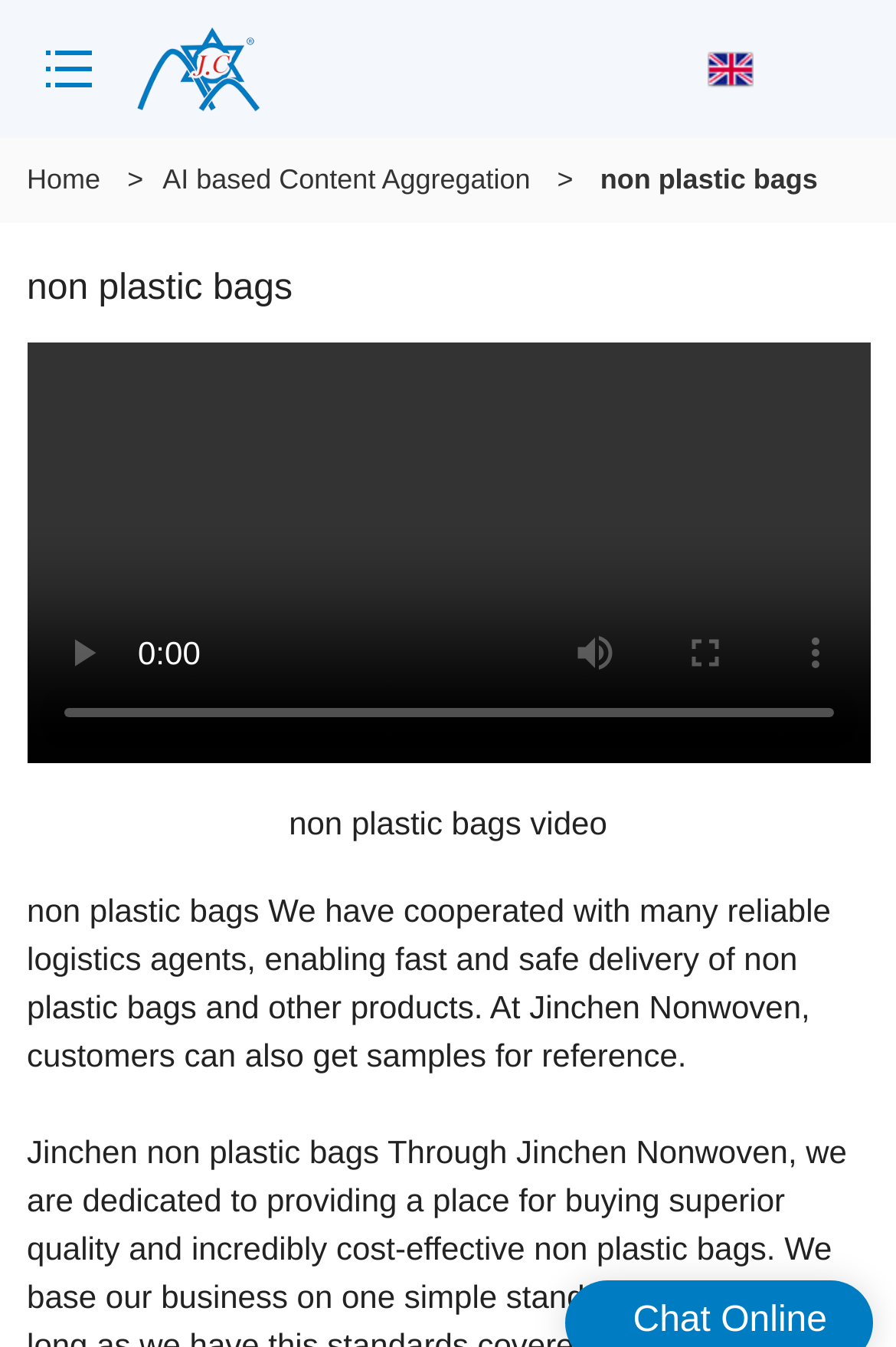Can customers get samples?
Please provide a comprehensive answer based on the details in the screenshot.

The static text 'At Jinchen Nonwoven, customers can also get samples for reference.' suggests that customers can get samples of the products, including non plastic bags.